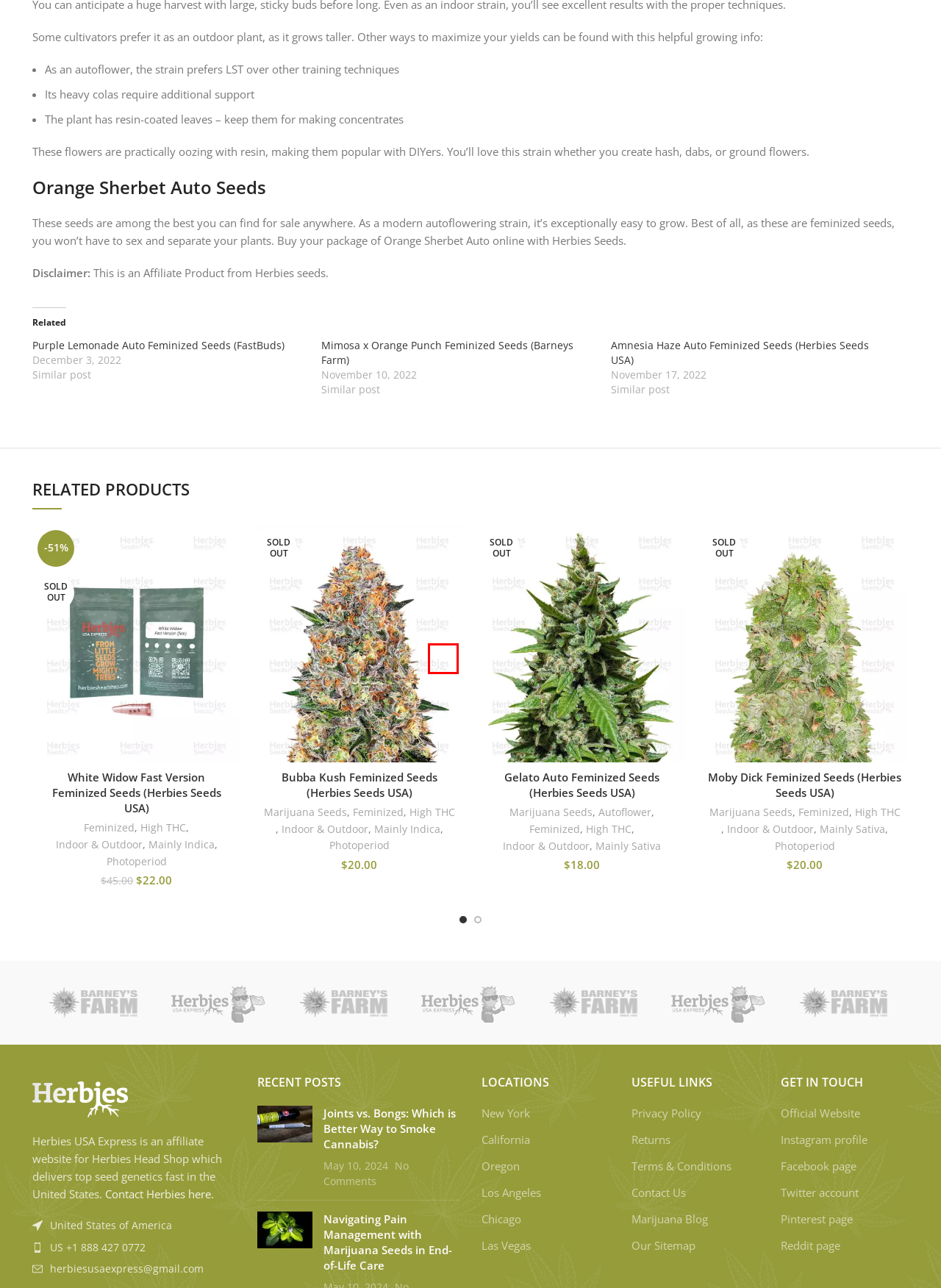Examine the screenshot of a webpage with a red bounding box around an element. Then, select the webpage description that best represents the new page after clicking the highlighted element. Here are the descriptions:
A. High THC Archives - Herbies USA Express
B. Citrus Archives - Herbies USA Express
C. Contact Us - Herbies Seeds
D. White Widow Fast Version Feminized Seeds (Herbies Seeds USA) - Herbies USA Express
E. Mainly Indica Archives - Herbies USA Express
F. Monster Bruce Banner Auto Feminized Seeds (Monster Genetics) - Herbies USA Express
G. Herbies Seeds - Official USA Store | Fast & Discreet Delivery
H. Photoperiod Archives - Herbies USA Express

D